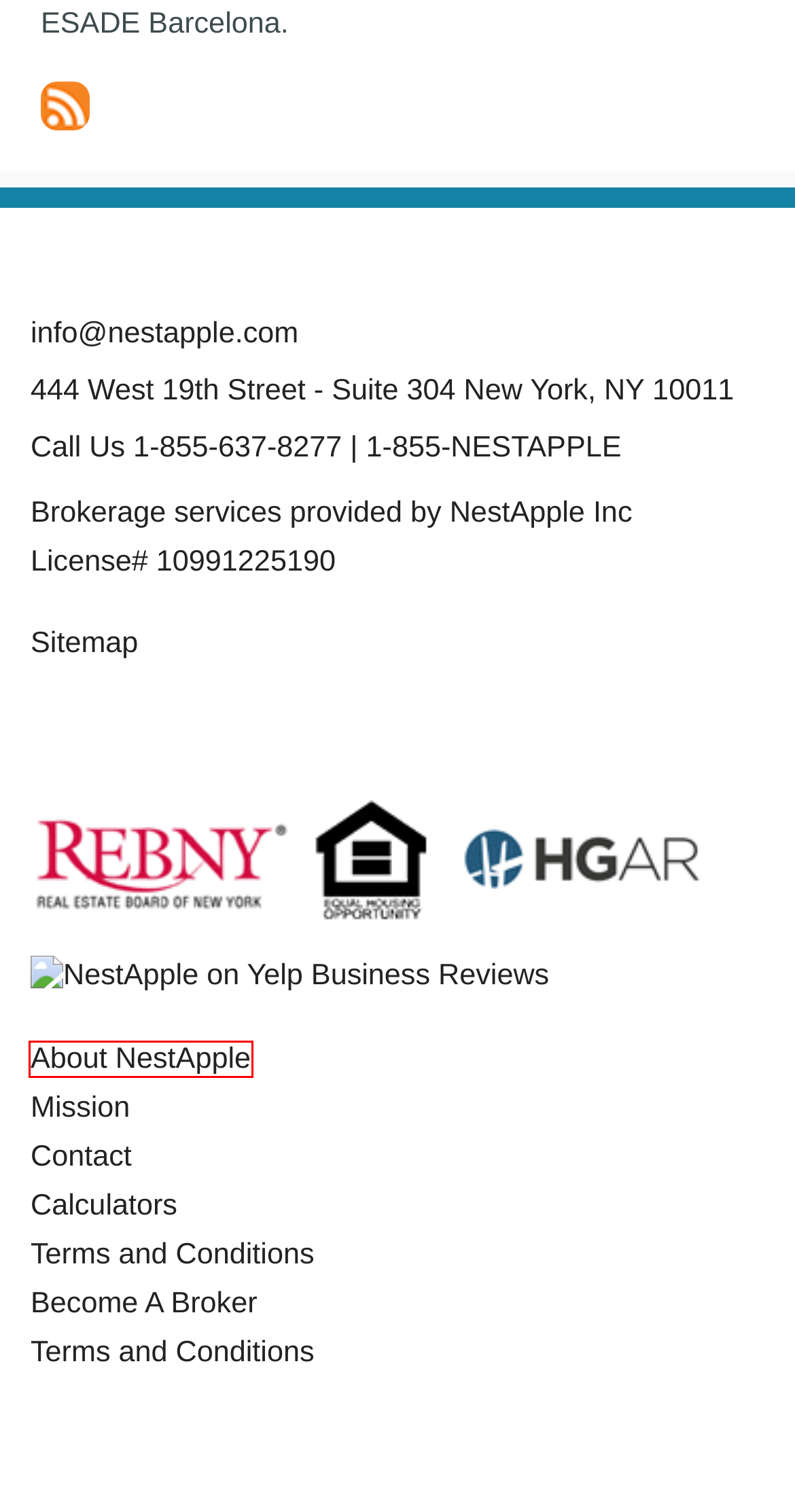Review the screenshot of a webpage that includes a red bounding box. Choose the webpage description that best matches the new webpage displayed after clicking the element within the bounding box. Here are the candidates:
A. Become a NestApple NYC Real Estate broker today
B. NestApple
C. Real Estate commission rebate form - Contact NestApple to get cash back
D. NYC Closing Costs Calculators for Buyers & Sellers - NestApple
E. NYC commission rebate - our story and bios - NYC & CT
F. Members | Rebny
G. NestApple Corporate Responsibility - Making A Difference Locally
H. Nestapple Rebate Terms and Conditions - cash back

E